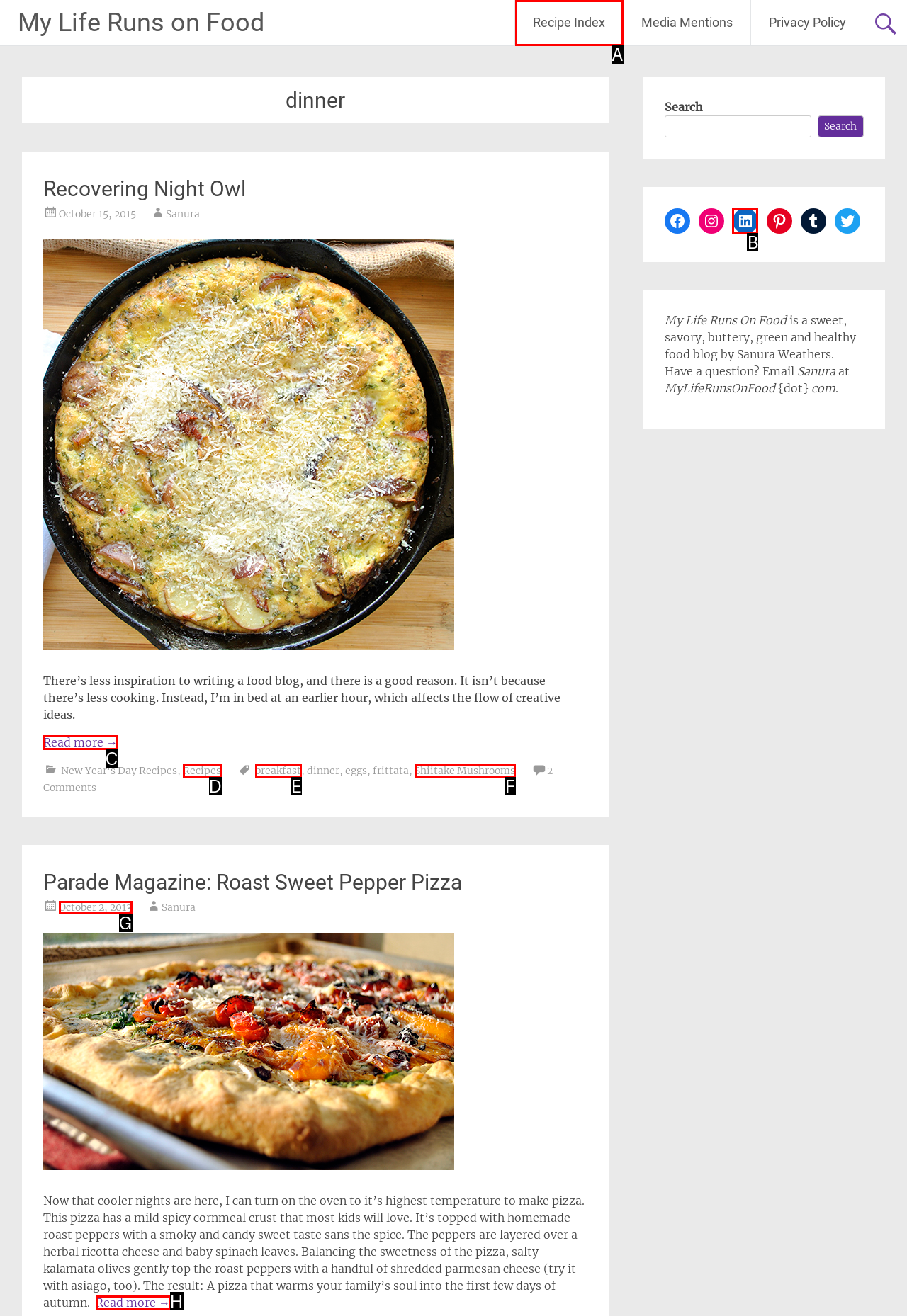Given the description: LinkedIn, choose the HTML element that matches it. Indicate your answer with the letter of the option.

B